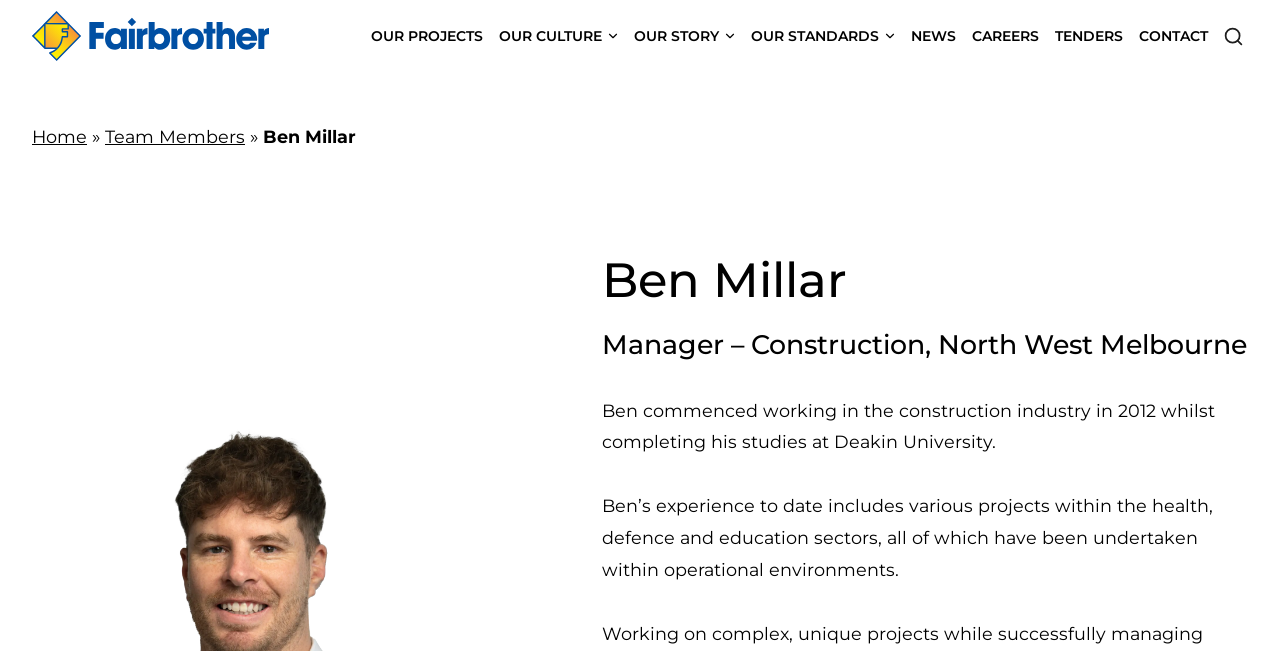Bounding box coordinates are to be given in the format (top-left x, top-left y, bottom-right x, bottom-right y). All values must be floating point numbers between 0 and 1. Provide the bounding box coordinate for the UI element described as: parent_node: OUR PROJECTS aria-label="brand logo"

[0.025, 0.025, 0.21, 0.086]